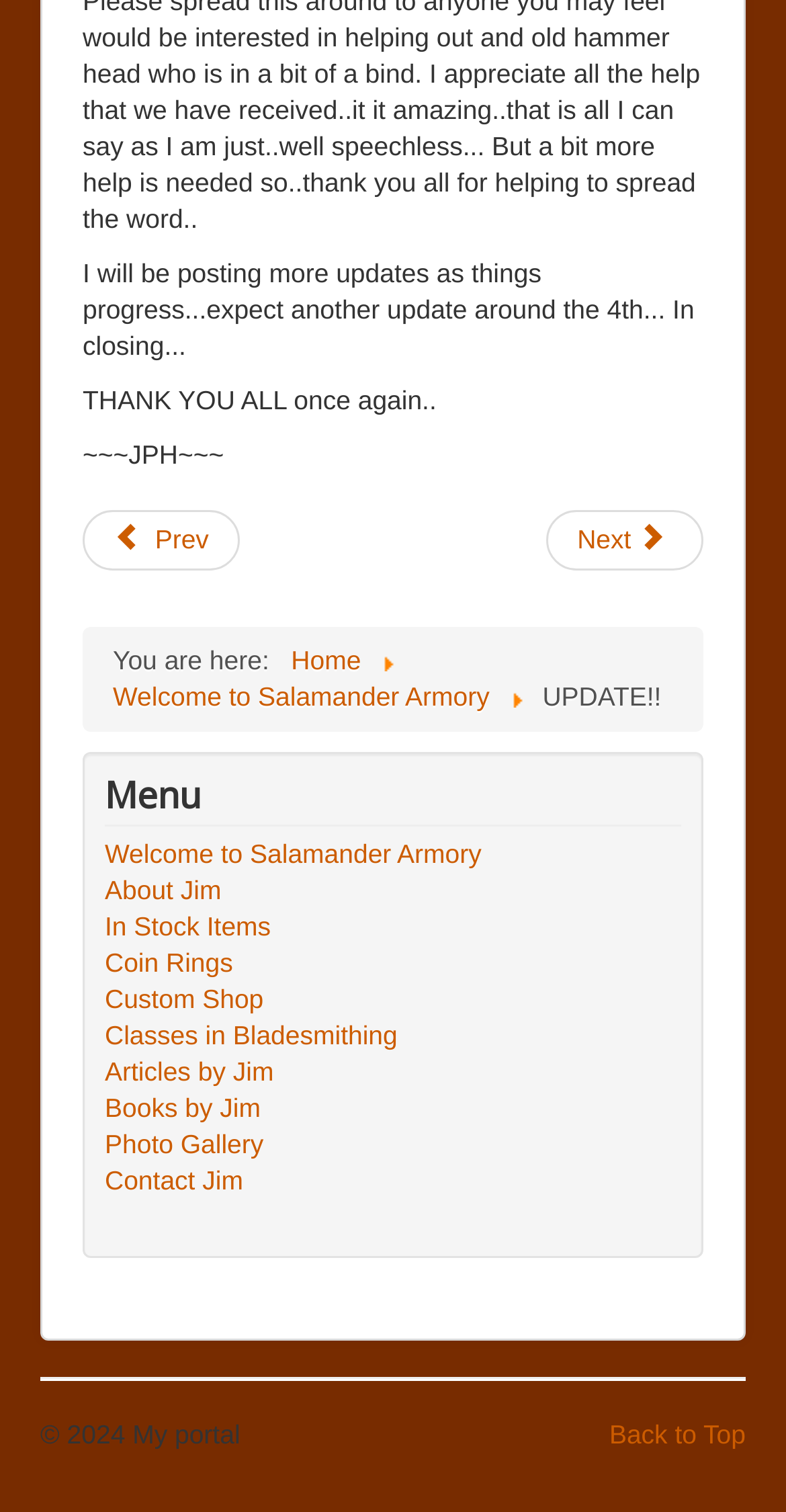Determine the bounding box coordinates of the region I should click to achieve the following instruction: "View articles by Jim". Ensure the bounding box coordinates are four float numbers between 0 and 1, i.e., [left, top, right, bottom].

[0.133, 0.697, 0.867, 0.721]